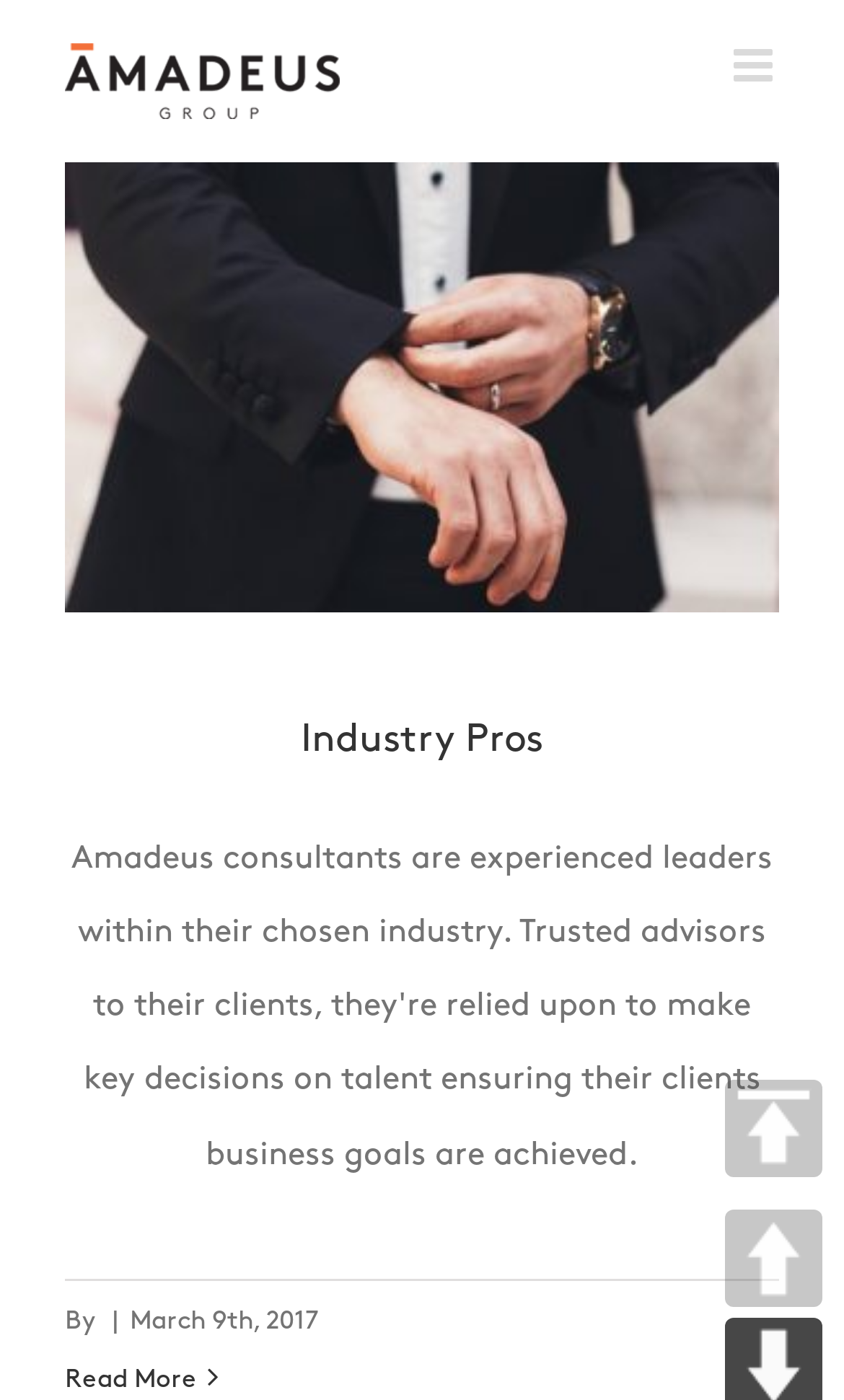Please give a short response to the question using one word or a phrase:
What does the 'More on Industry Pros' link do?

Read More